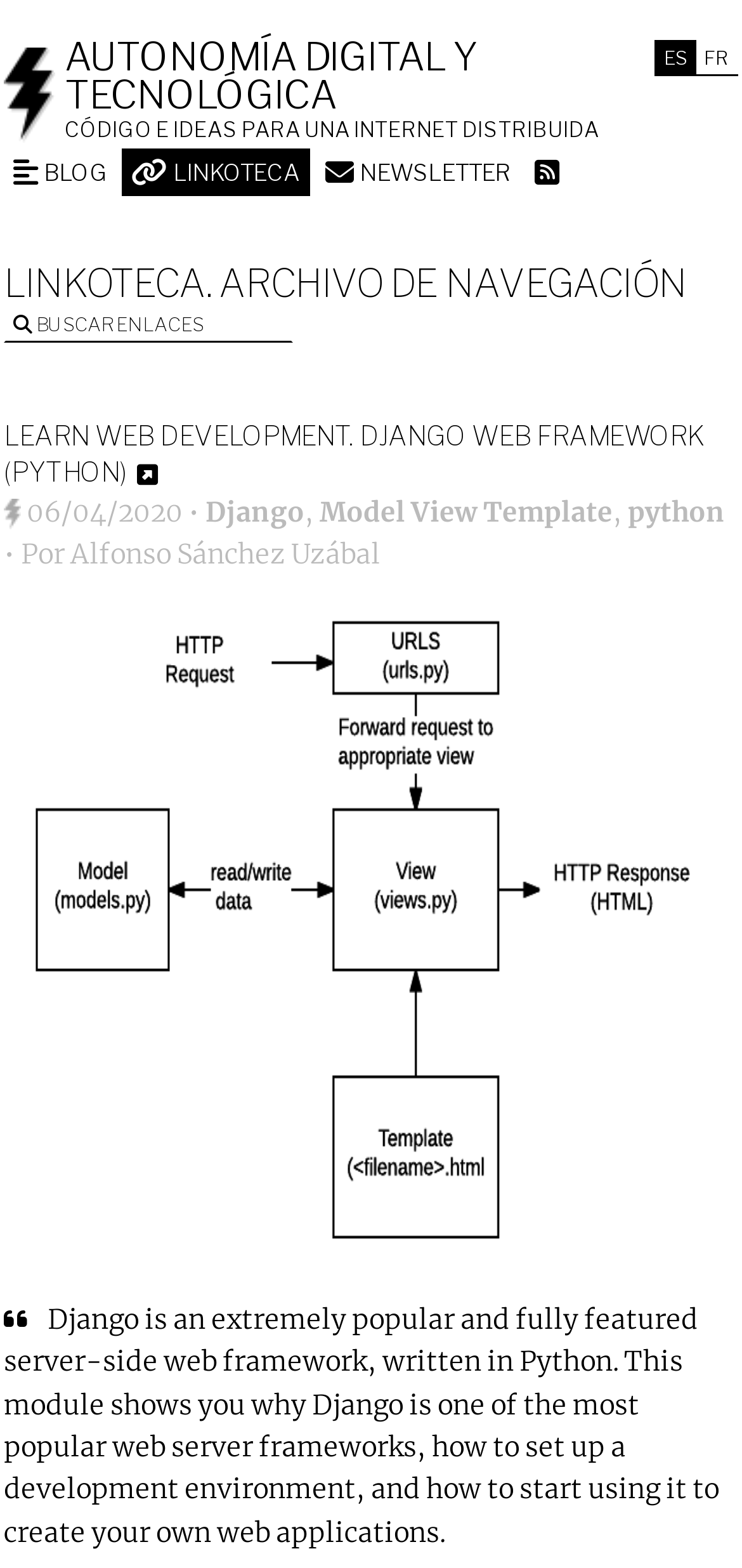Please predict the bounding box coordinates of the element's region where a click is necessary to complete the following instruction: "Search for links". The coordinates should be represented by four float numbers between 0 and 1, i.e., [left, top, right, bottom].

[0.005, 0.194, 0.395, 0.218]